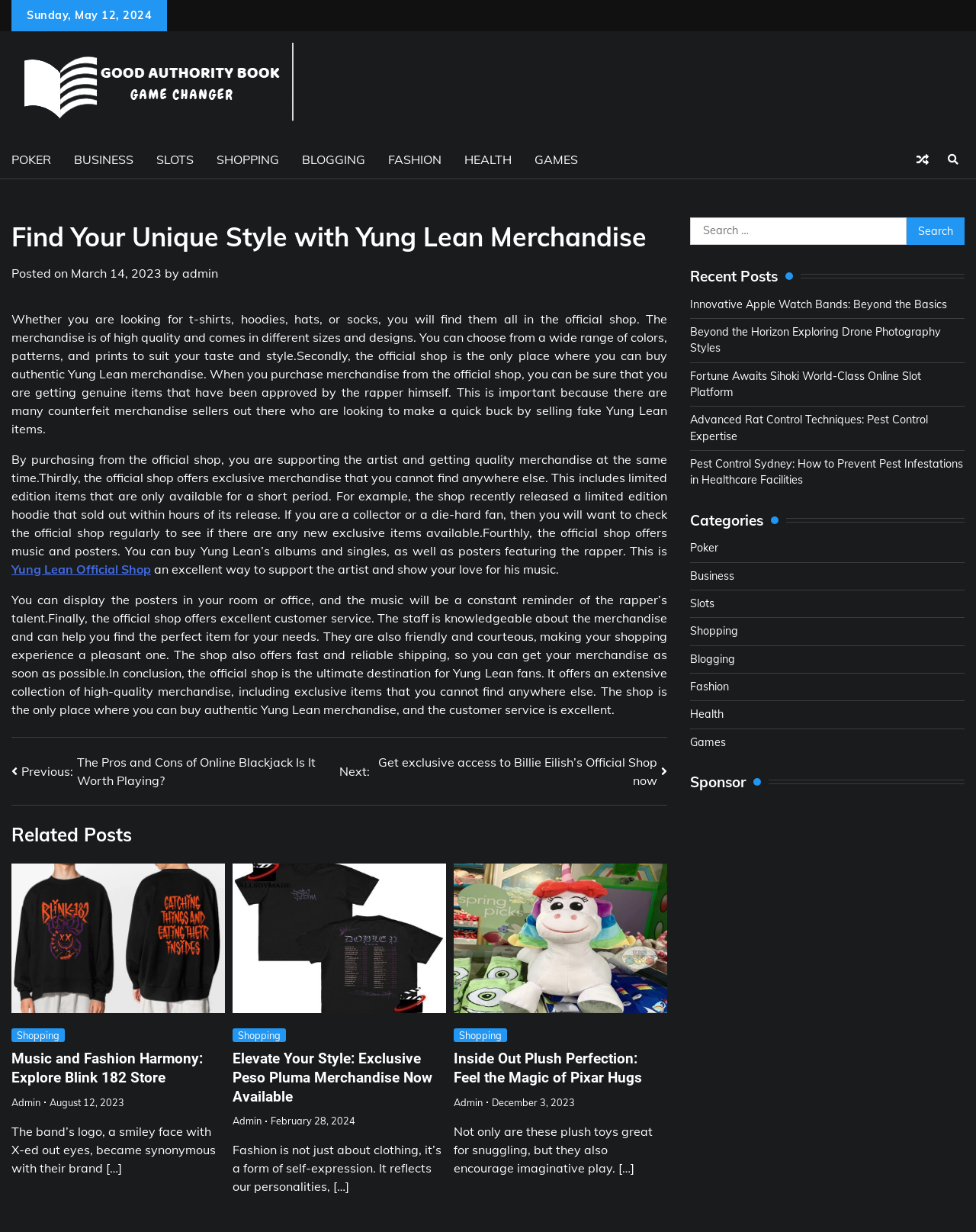Refer to the image and provide an in-depth answer to the question: 
How many categories are there?

I counted the number of categories by looking at the 'Categories' section on the right side of the webpage, where I saw 8 links: Poker, Business, Slots, Shopping, Blogging, Fashion, Health, and Games.